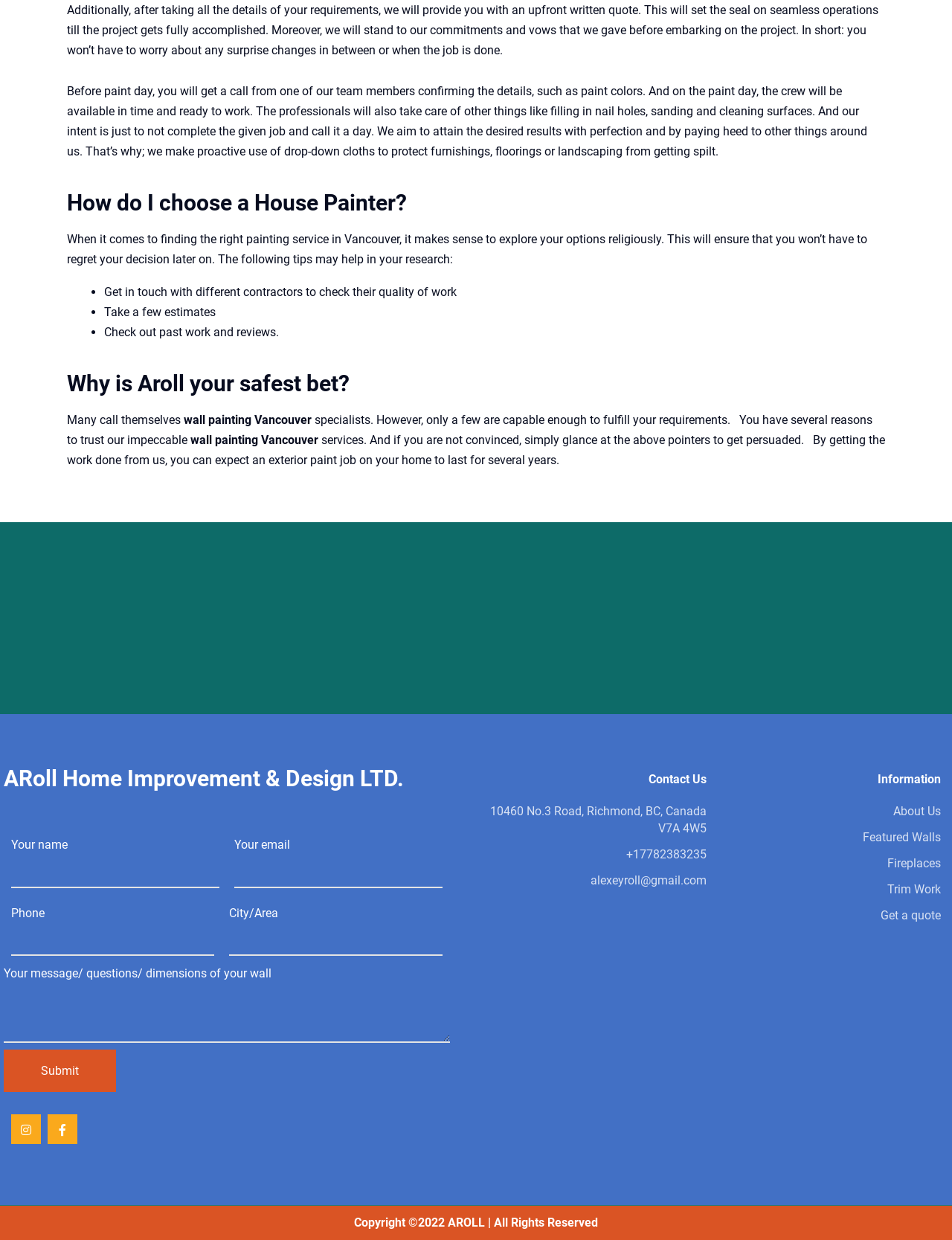Locate the bounding box coordinates of the region to be clicked to comply with the following instruction: "Contact AROLL". The coordinates must be four float numbers between 0 and 1, in the form [left, top, right, bottom].

[0.658, 0.683, 0.742, 0.695]